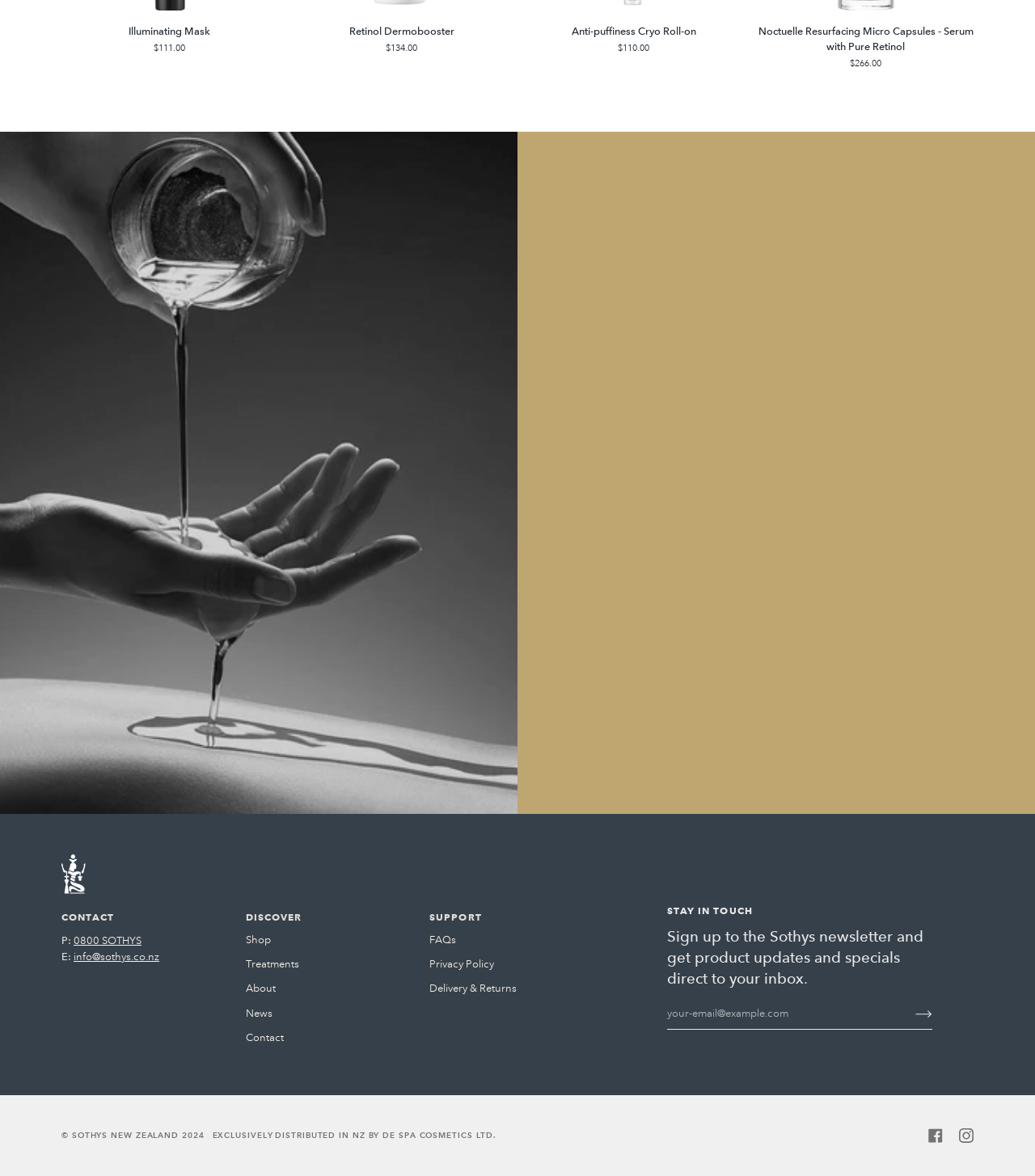Identify the bounding box coordinates of the part that should be clicked to carry out this instruction: "Enter email address".

[0.644, 0.849, 0.859, 0.875]